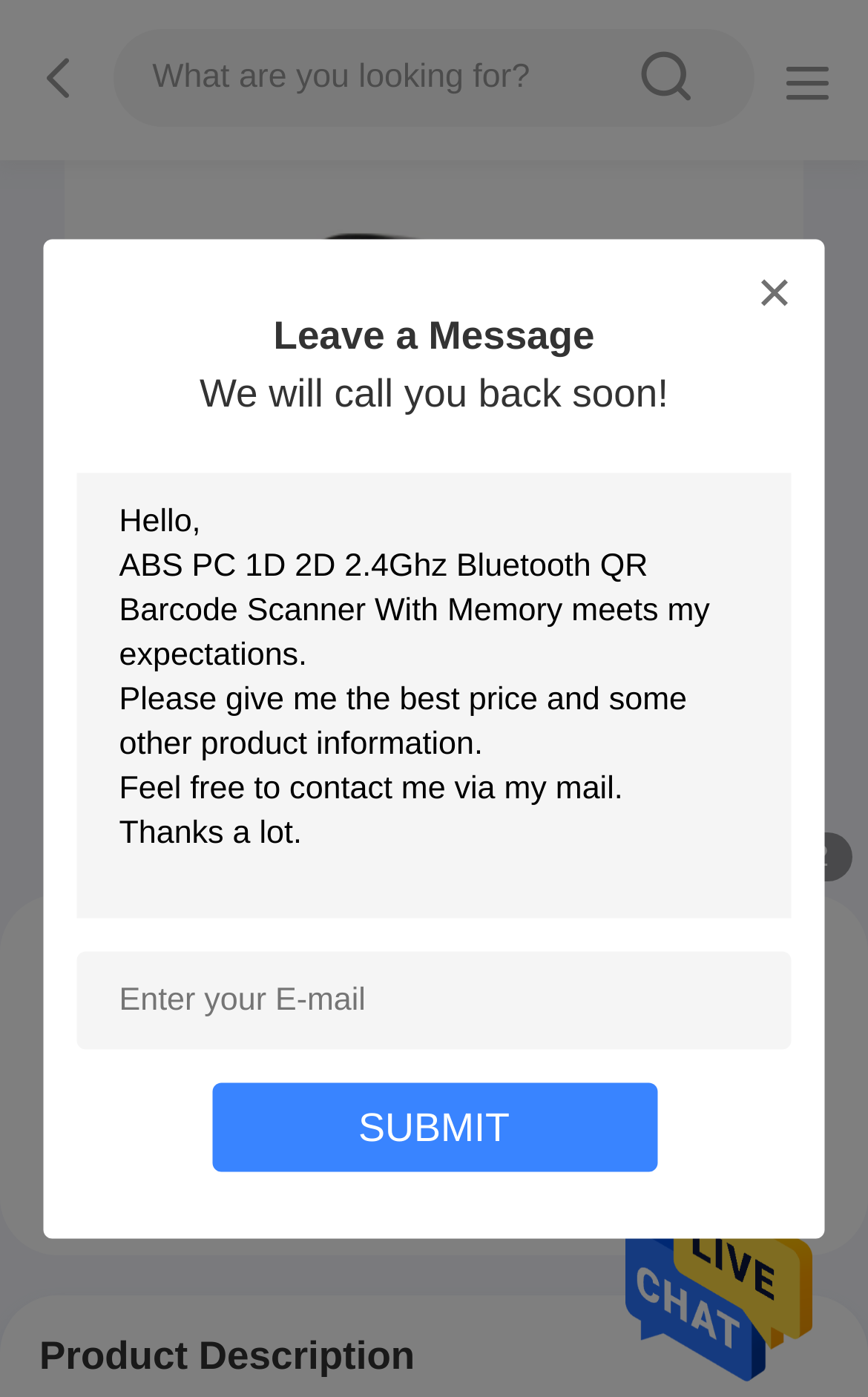Carefully examine the image and provide an in-depth answer to the question: What is the product name?

I found the answer by looking at the heading element which contains the product name, as well as the image alt text and other mentions of the product name throughout the page.